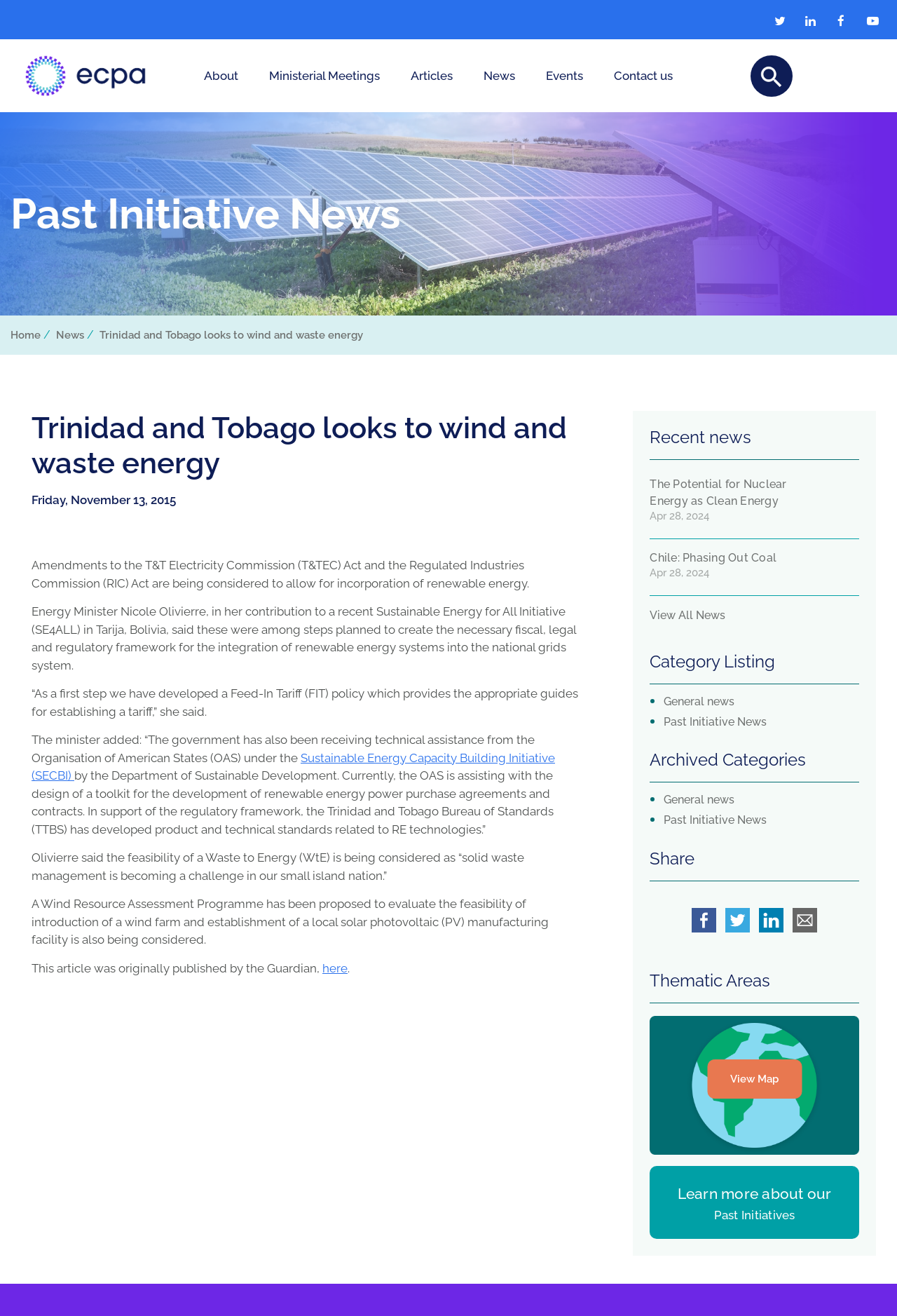Give a one-word or phrase response to the following question: What is the name of the organization providing technical assistance?

Organisation of American States (OAS)